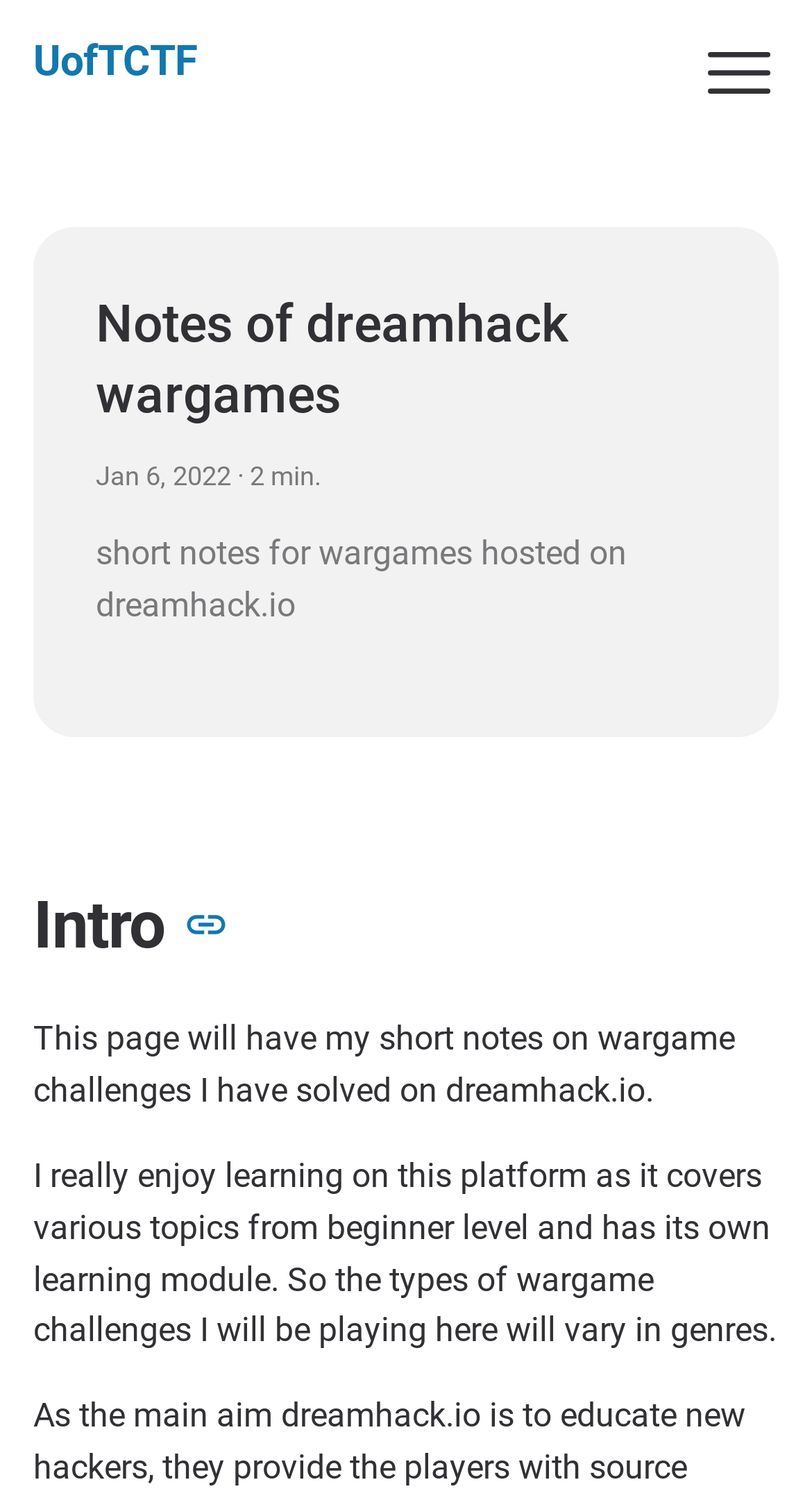Offer a thorough description of the webpage.

The webpage appears to be a personal notes page for wargame challenges hosted on dreamhack.io. At the top left, there is a link to "UofTCTF". On the top right, there is an image, likely a logo or icon. 

Below the image, there is a heading that reads "Notes of dreamhack wargames". Underneath this heading, there is a timestamp "Jan 6, 2022 · 2 min." and a brief description "short notes for wargames hosted on dreamhack.io". 

Further down, there is an introduction section with a heading "Intro" and a link "Link to this heading" accompanied by a small icon. The introduction text explains that this page will contain the author's short notes on wargame challenges they have solved on dreamhack.io. The author expresses their enjoyment of learning on this platform, which covers various topics from beginner level and has its own learning module. The types of wargame challenges they will be playing on this platform will vary in genres.